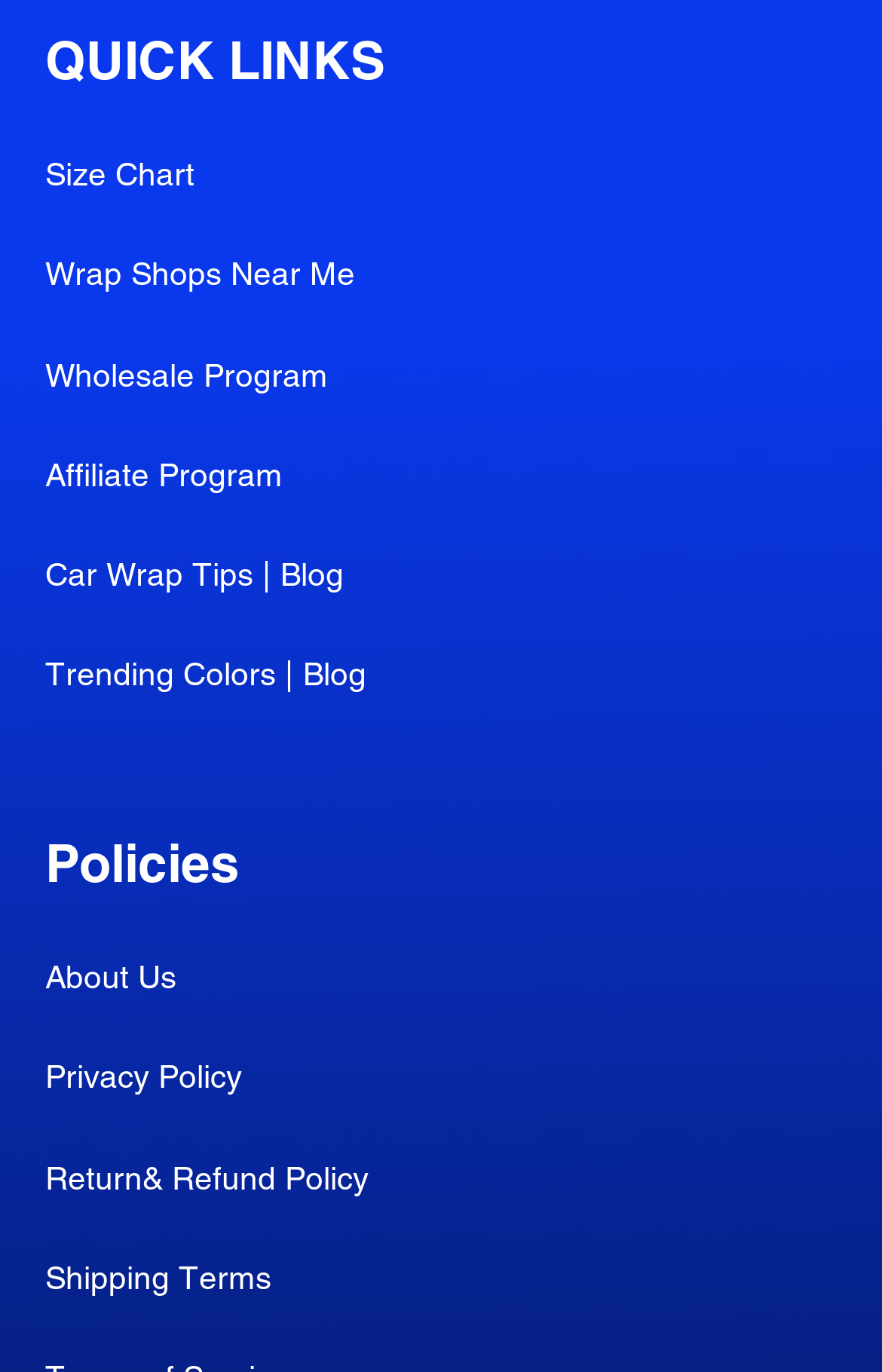Examine the screenshot and answer the question in as much detail as possible: How many links are under the 'Policies' heading?

Under the 'Policies' heading, there are four links: 'About Us', 'Privacy Policy', 'Return& Refund Policy', and 'Shipping Terms'. These links are located at the bottom of the webpage, indicated by the heading 'Policies' and have bounding box coordinates of [0.051, 0.676, 0.949, 0.749], [0.051, 0.749, 0.949, 0.822], [0.051, 0.822, 0.949, 0.895], and [0.051, 0.895, 0.949, 0.968] respectively.